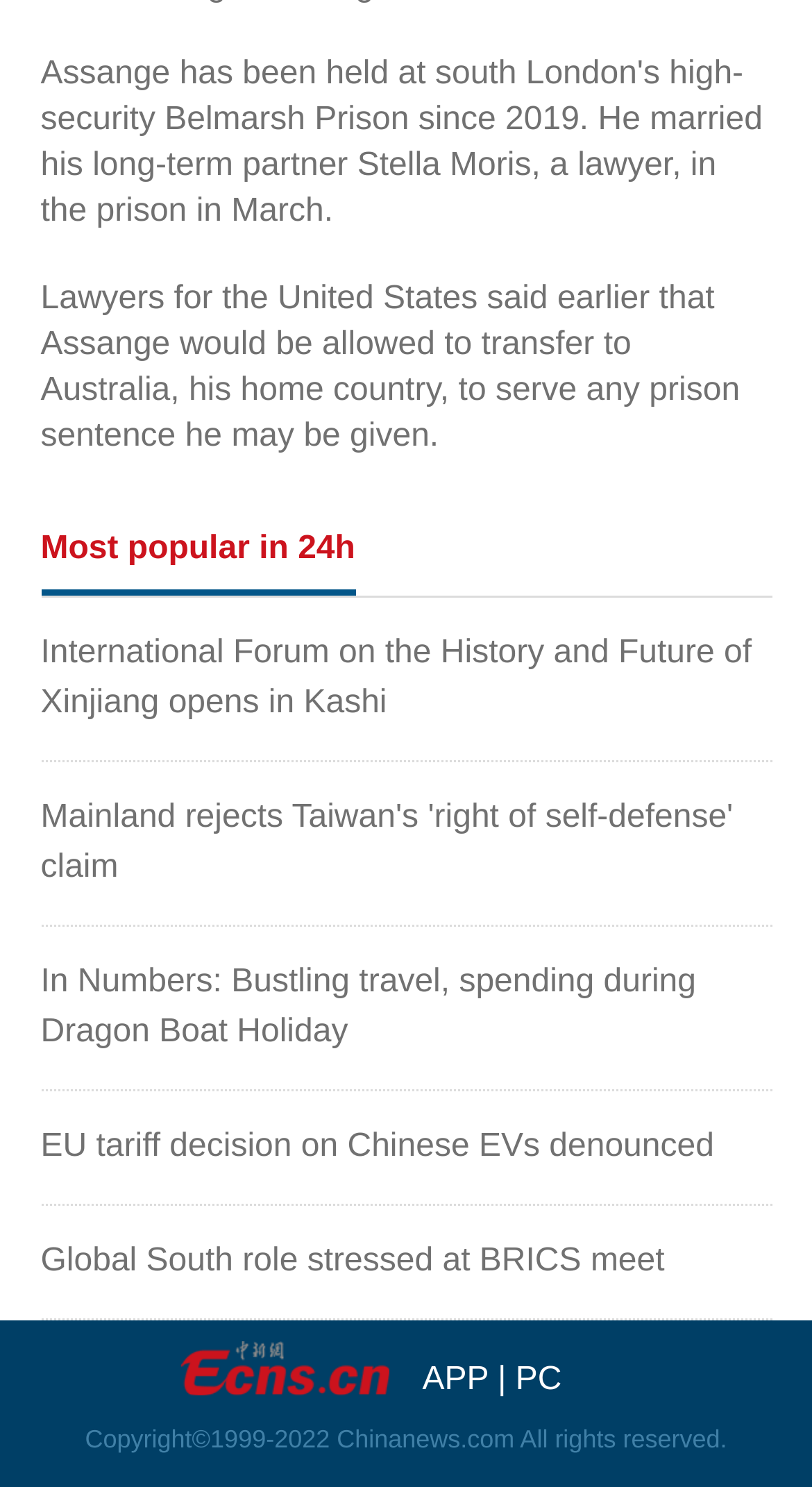What is the purpose of the links at the top?
Using the image provided, answer with just one word or phrase.

News articles